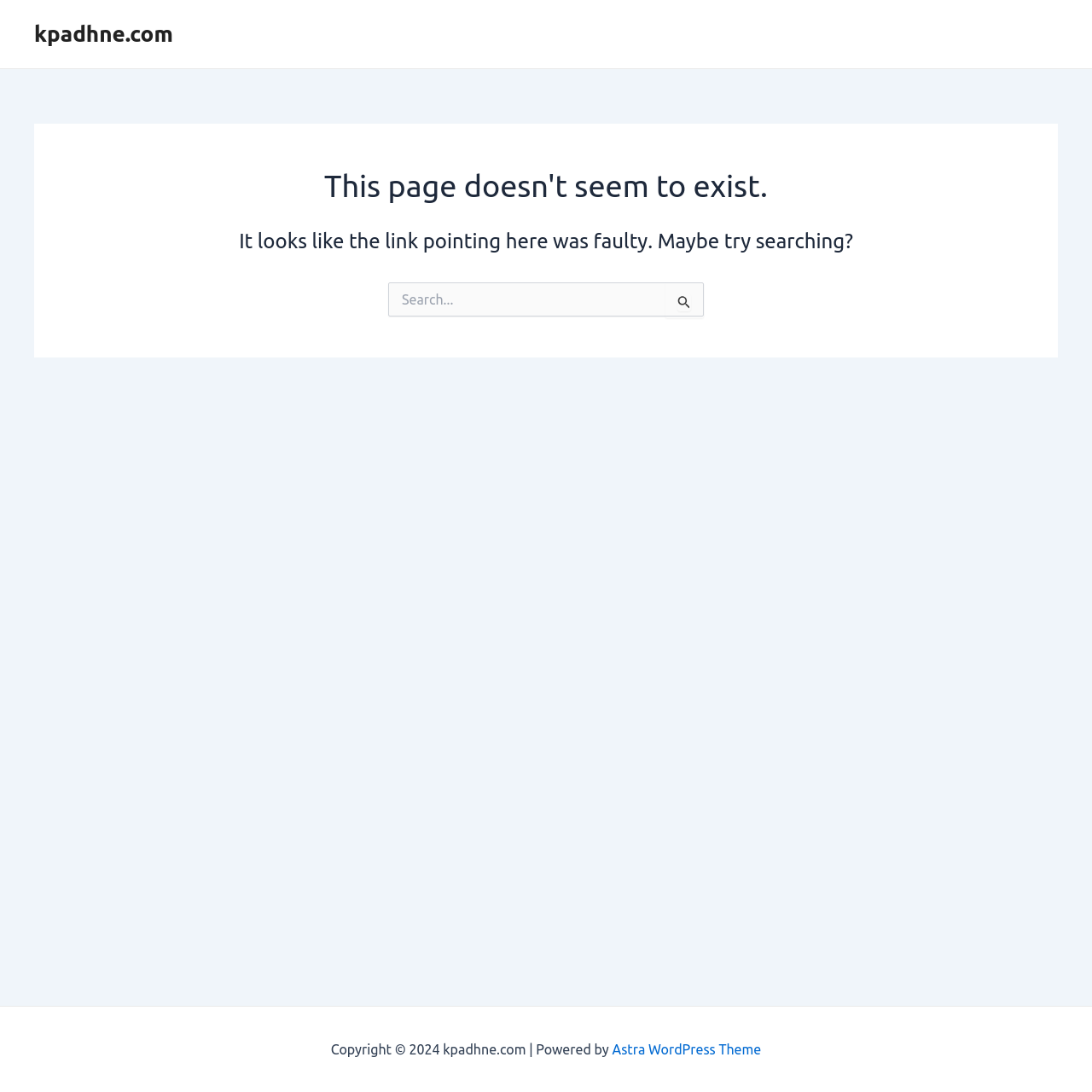Please extract the webpage's main title and generate its text content.

This page doesn't seem to exist.